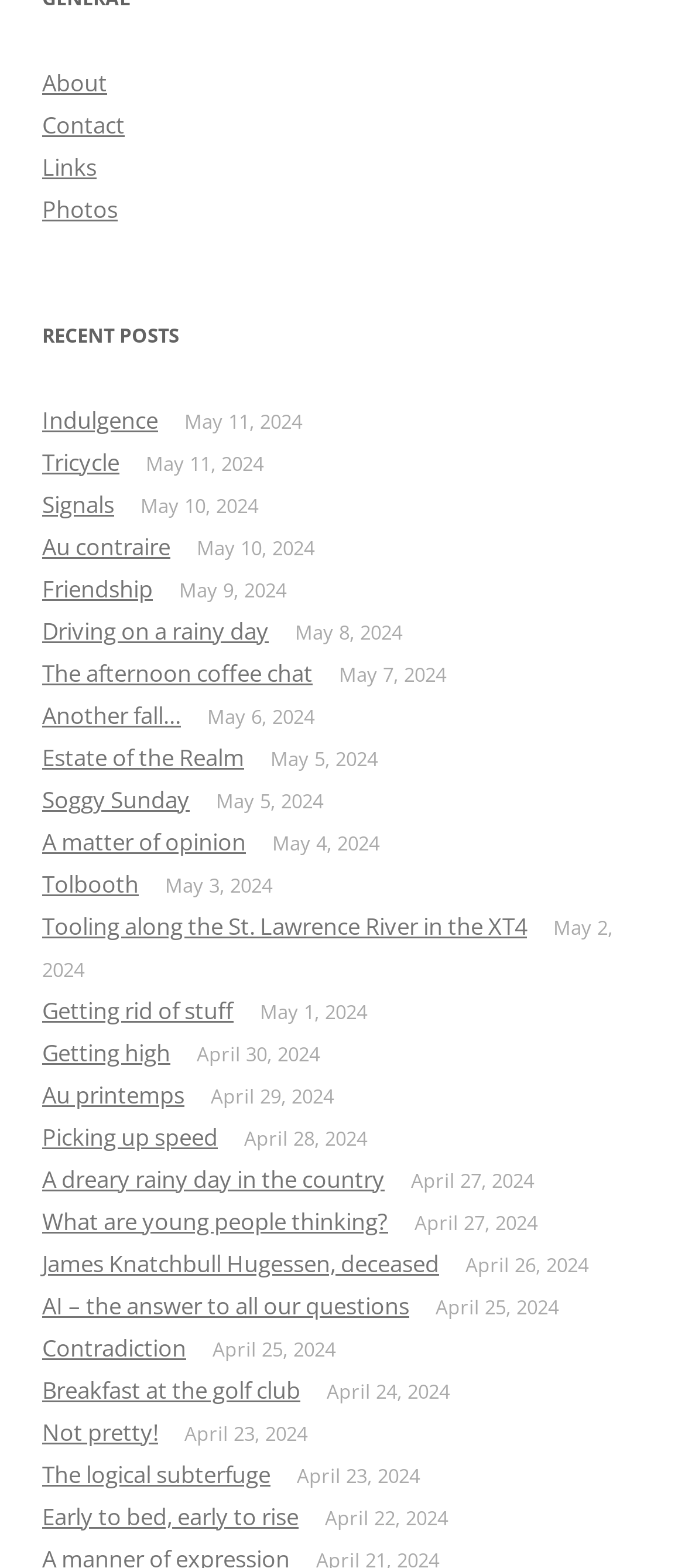Given the element description "What are young people thinking?" in the screenshot, predict the bounding box coordinates of that UI element.

[0.062, 0.768, 0.567, 0.788]